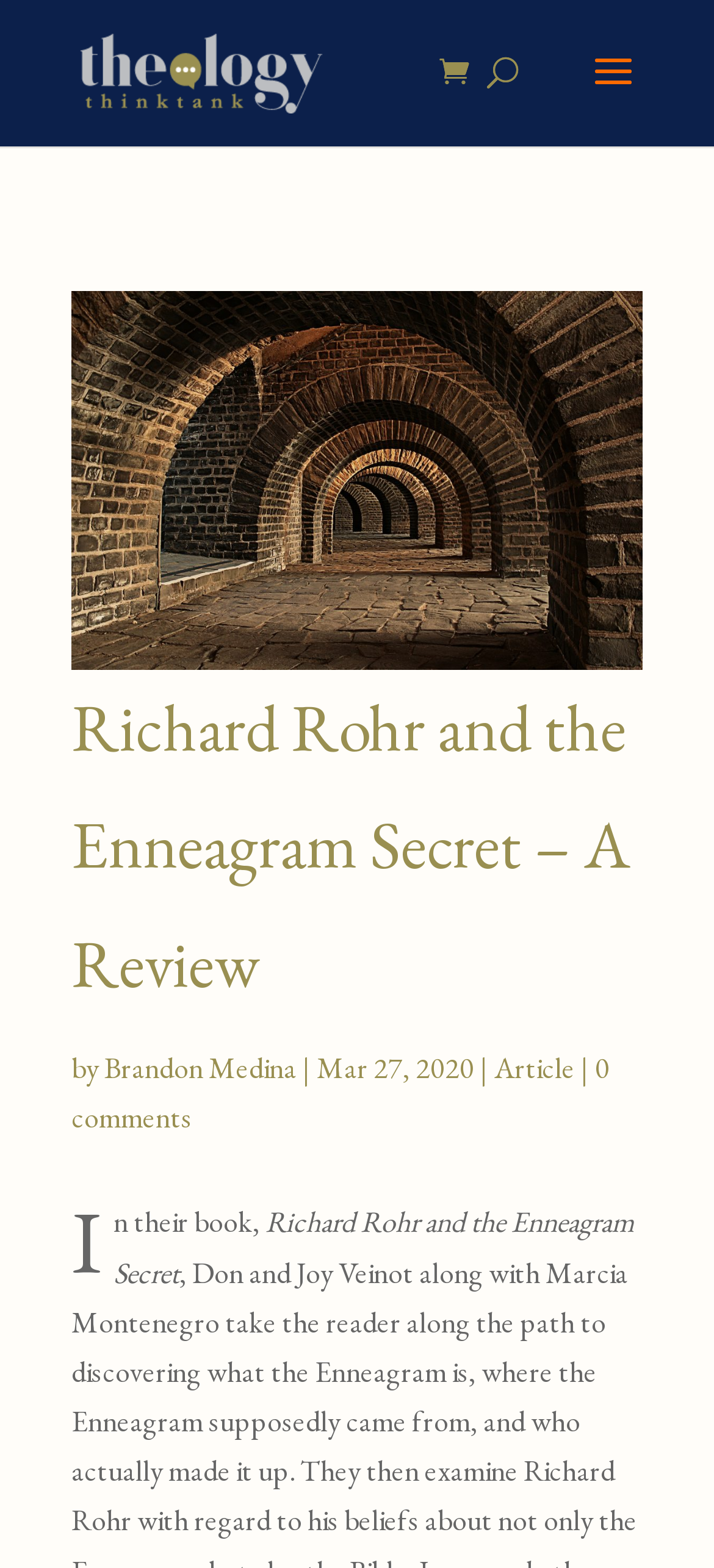Describe in detail what you see on the webpage.

The webpage is a review of a book titled "Richard Rohr and the Enneagram Secret" by Don and Joy Veinot and Marcia Montenegro. At the top left, there is a link to "Theology Think Tank" accompanied by an image with the same name. On the right side of the top section, there is a search bar. 

Below the top section, there is a large image related to the book "Enneagram Secret". Underneath the image, the title of the review "Richard Rohr and the Enneagram Secret – A Review" is displayed in a heading. The author of the review, Brandon Medina, is credited below the title, along with the date of publication, March 27, 2020. 

To the right of the author information, there are links to the article and a comment section with zero comments. Below the title and author information, the review begins with the text "In their book," followed by the title of the book "Richard Rohr and the Enneagram Secret".